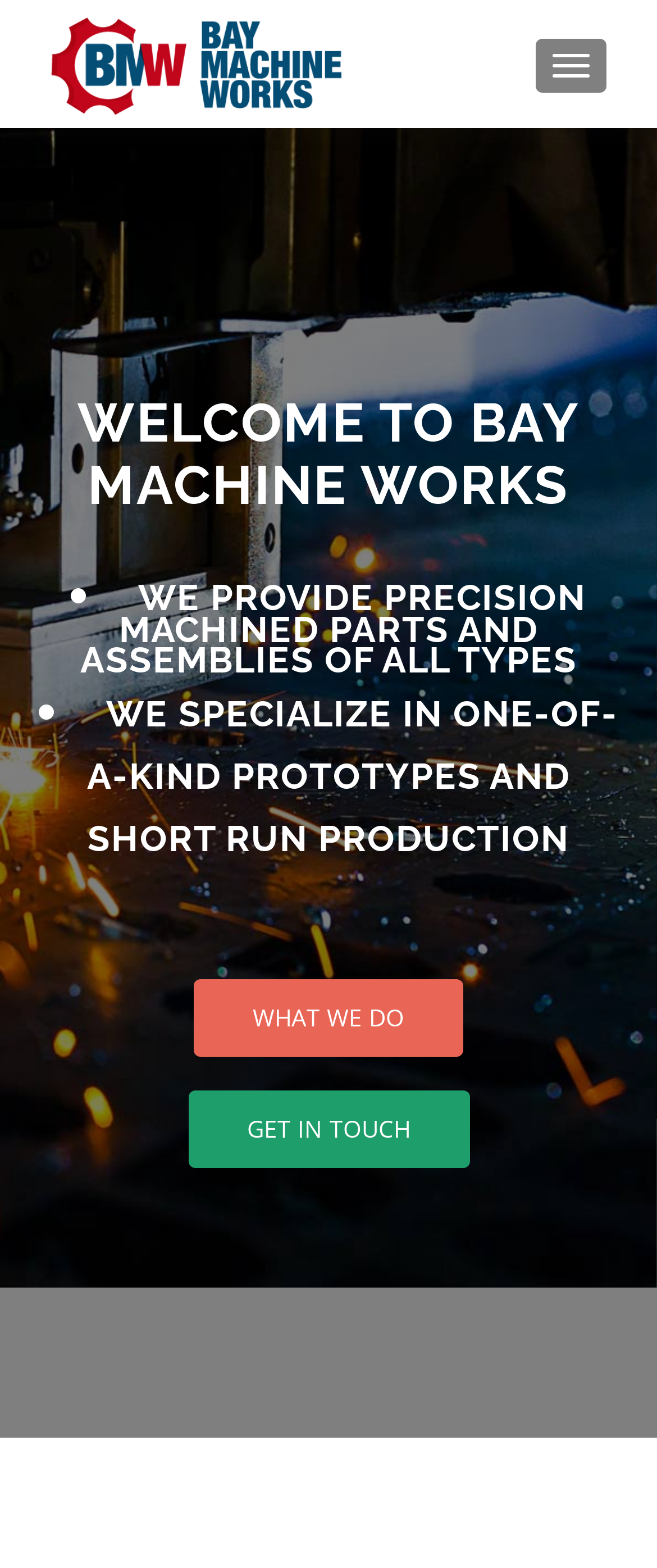Please reply to the following question with a single word or a short phrase:
Where is the navigation toggle button located?

Top right